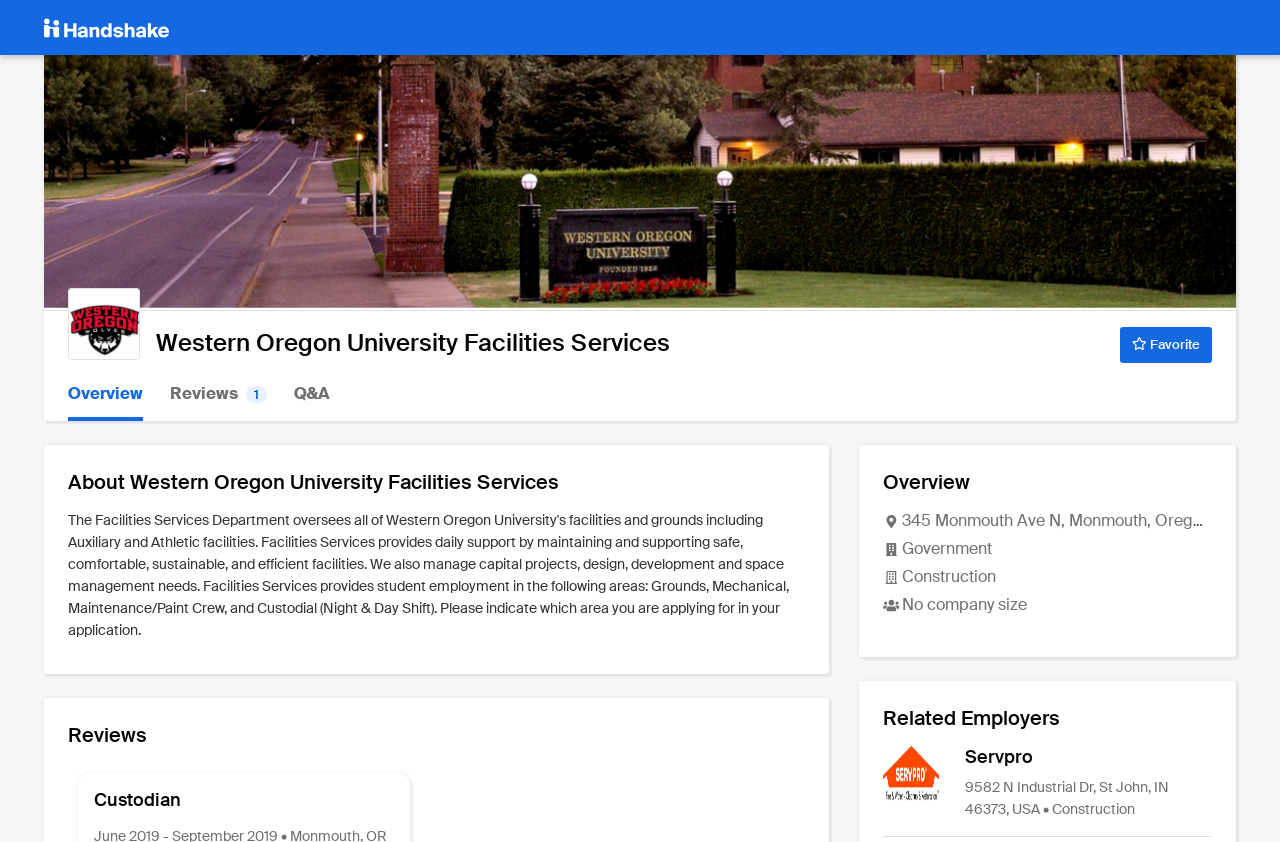Answer the following inquiry with a single word or phrase:
How many links are there in the top navigation?

3